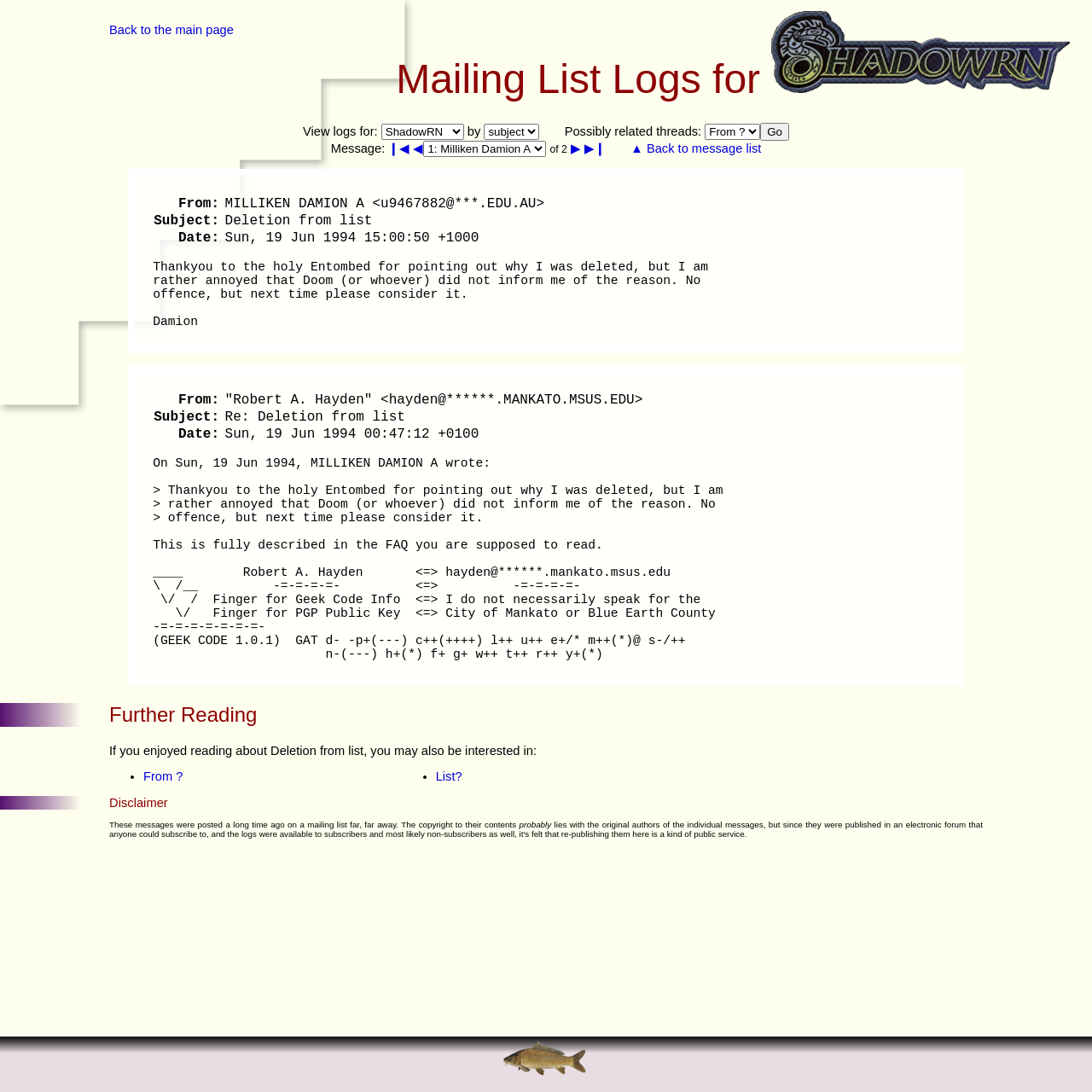What is the Geek Code of Robert A. Hayden?
Please answer the question with as much detail as possible using the screenshot.

The Geek Code of Robert A. Hayden is provided in his email signature, which includes a block of text starting with '(GEEK CODE 1.0.1)  GAT d- -p+(---) c++(++++) l++ u++ e+/* m++(*)@ s-/++'.